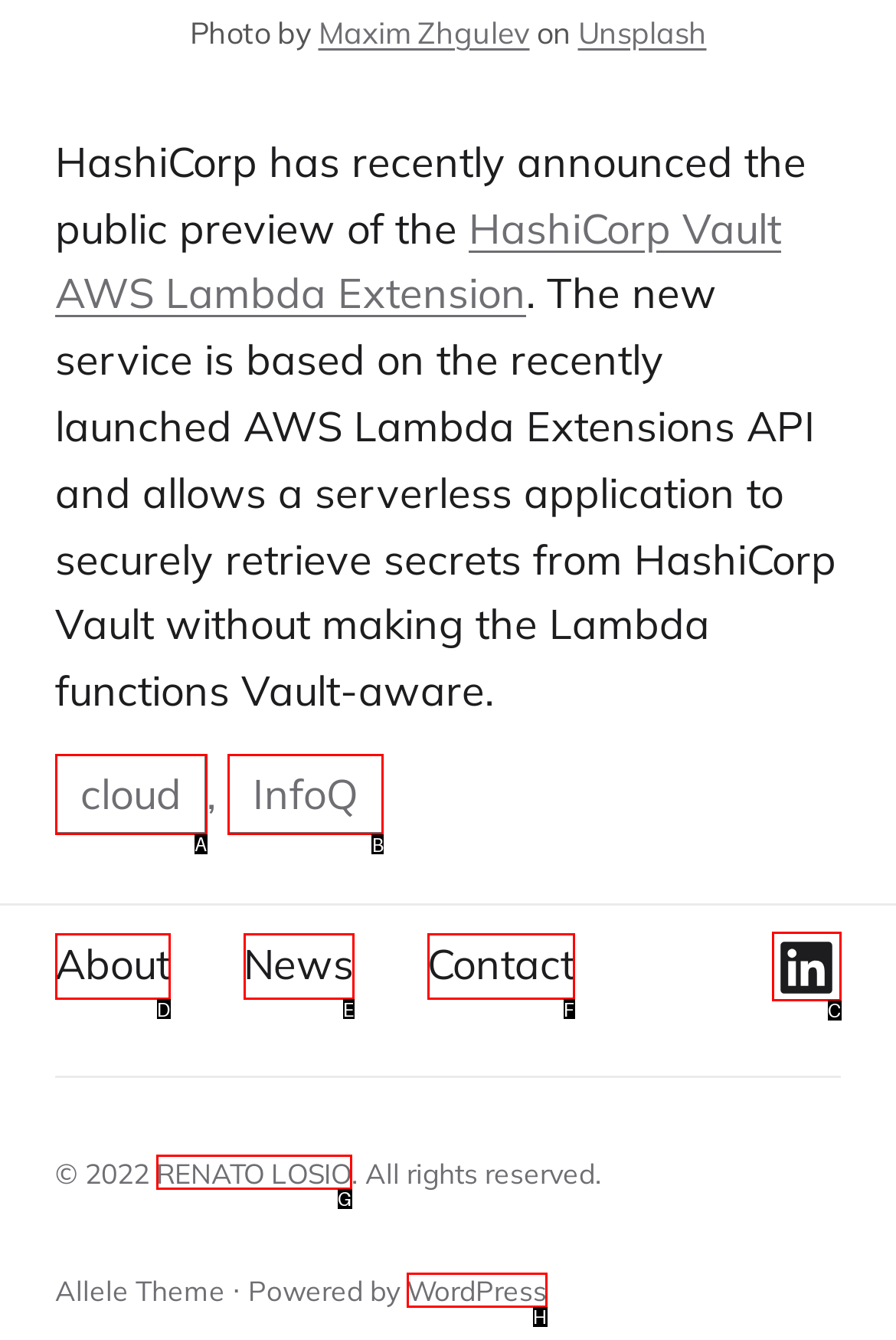Determine which HTML element should be clicked for this task: Visit InfoQ
Provide the option's letter from the available choices.

B